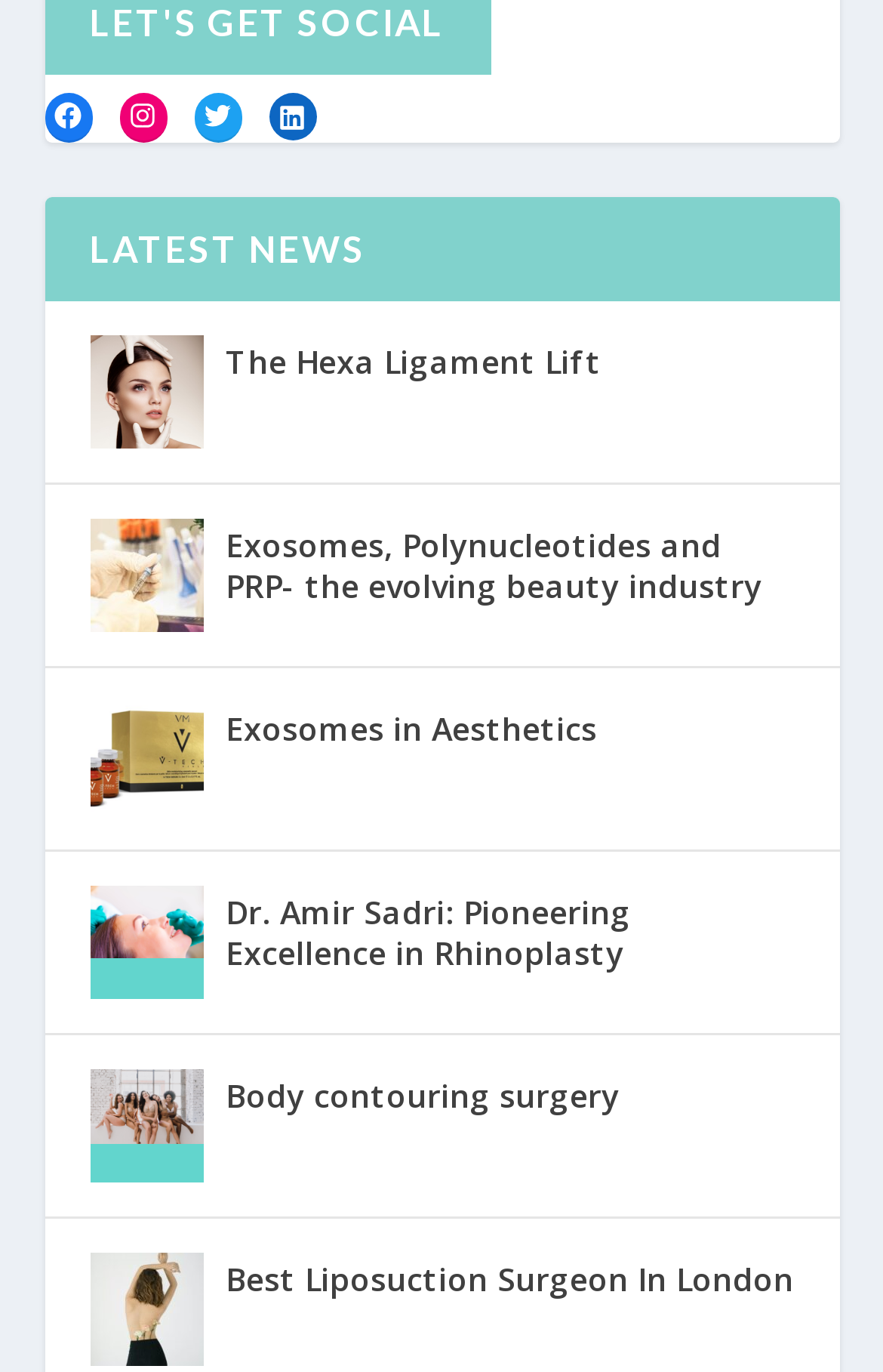Please find the bounding box for the following UI element description. Provide the coordinates in (top-left x, top-left y, bottom-right x, bottom-right y) format, with values between 0 and 1: Instagram

[0.135, 0.068, 0.188, 0.102]